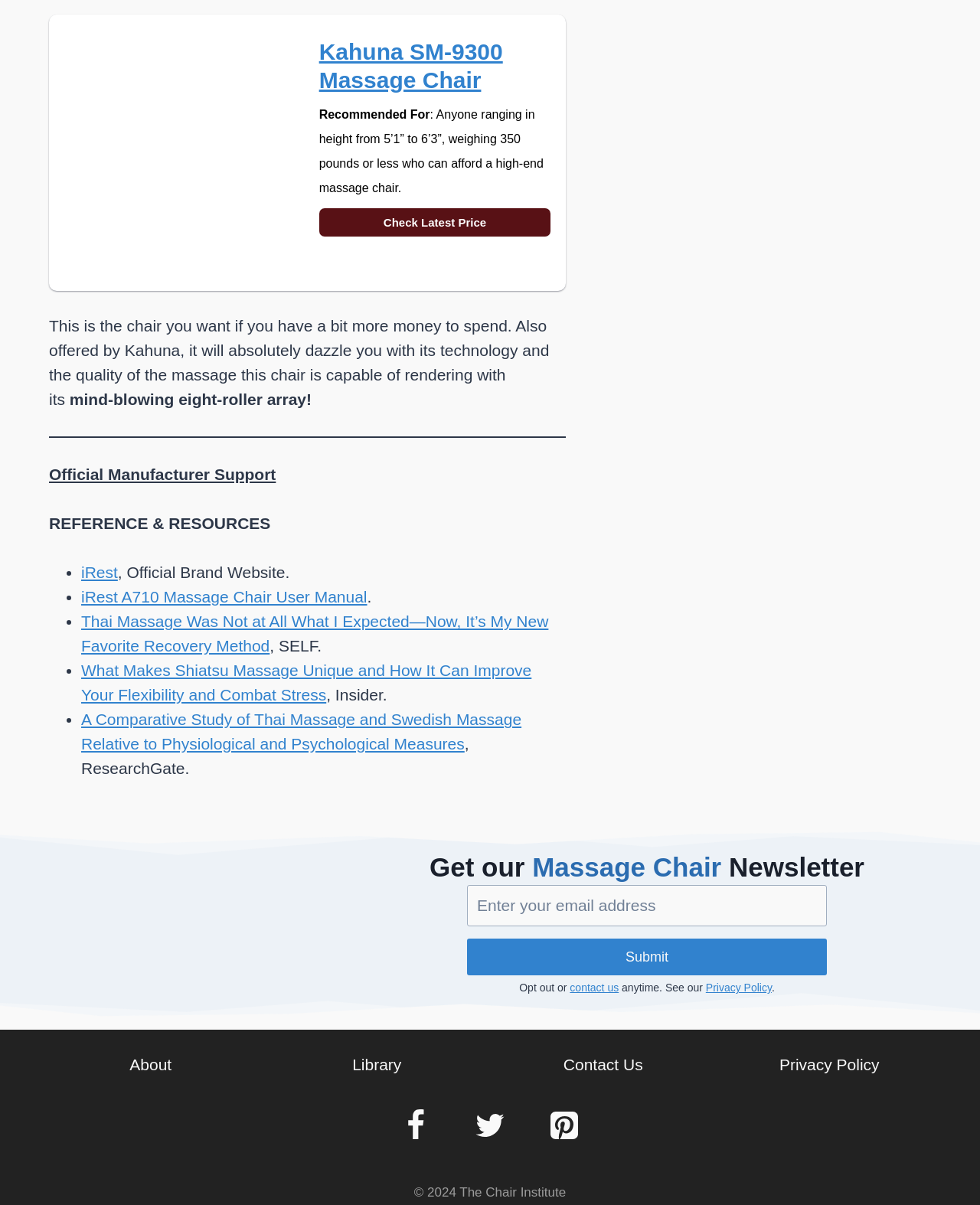Identify the bounding box coordinates of the element to click to follow this instruction: 'Enter your email address in the textbox'. Ensure the coordinates are four float values between 0 and 1, provided as [left, top, right, bottom].

[0.477, 0.734, 0.844, 0.769]